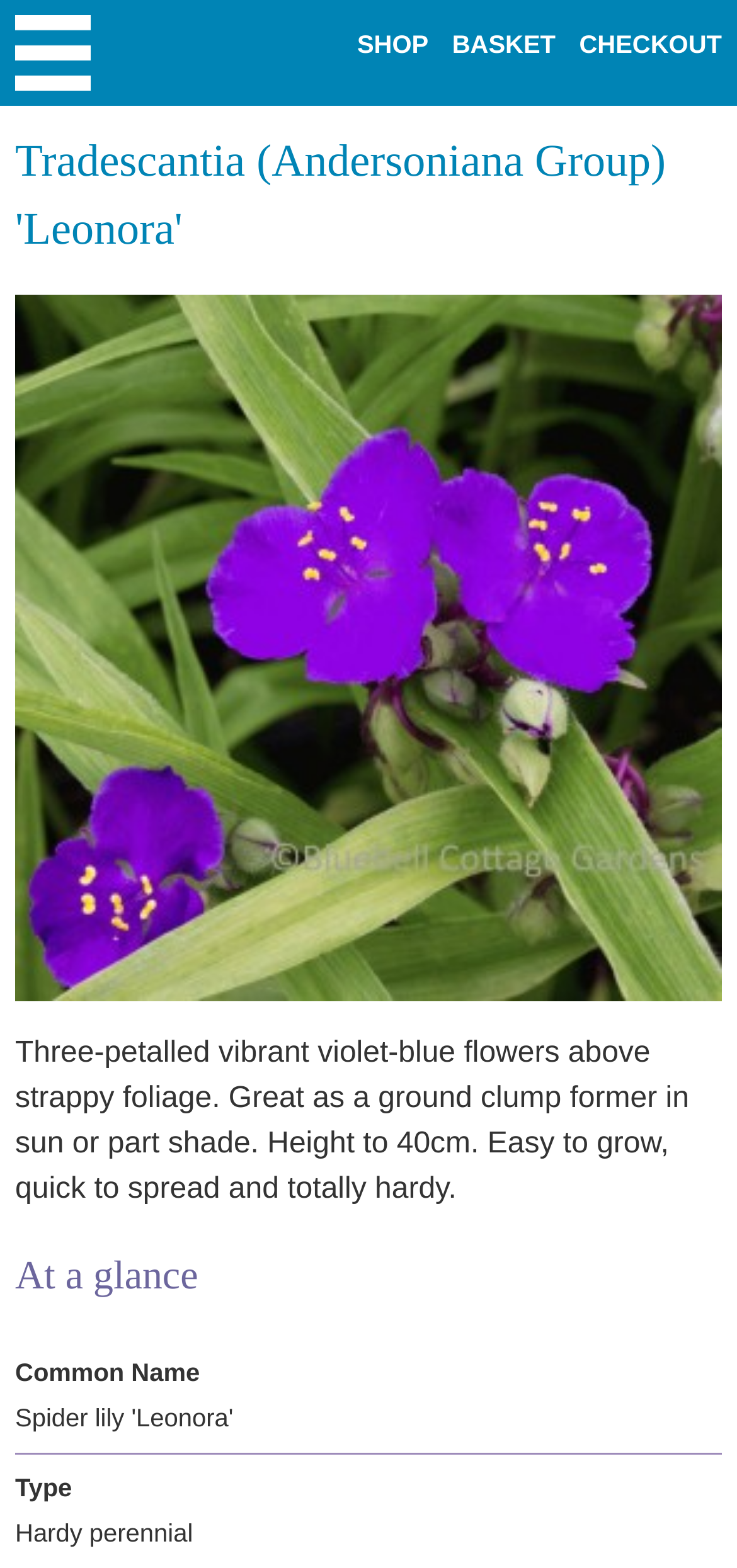What is the purpose of the plant?
Please elaborate on the answer to the question with detailed information.

I found the answer by reading the description of the plant, which mentions 'Great as a ground clump former in sun or part shade'. This indicates the purpose of the plant, which is to form clumps on the ground.